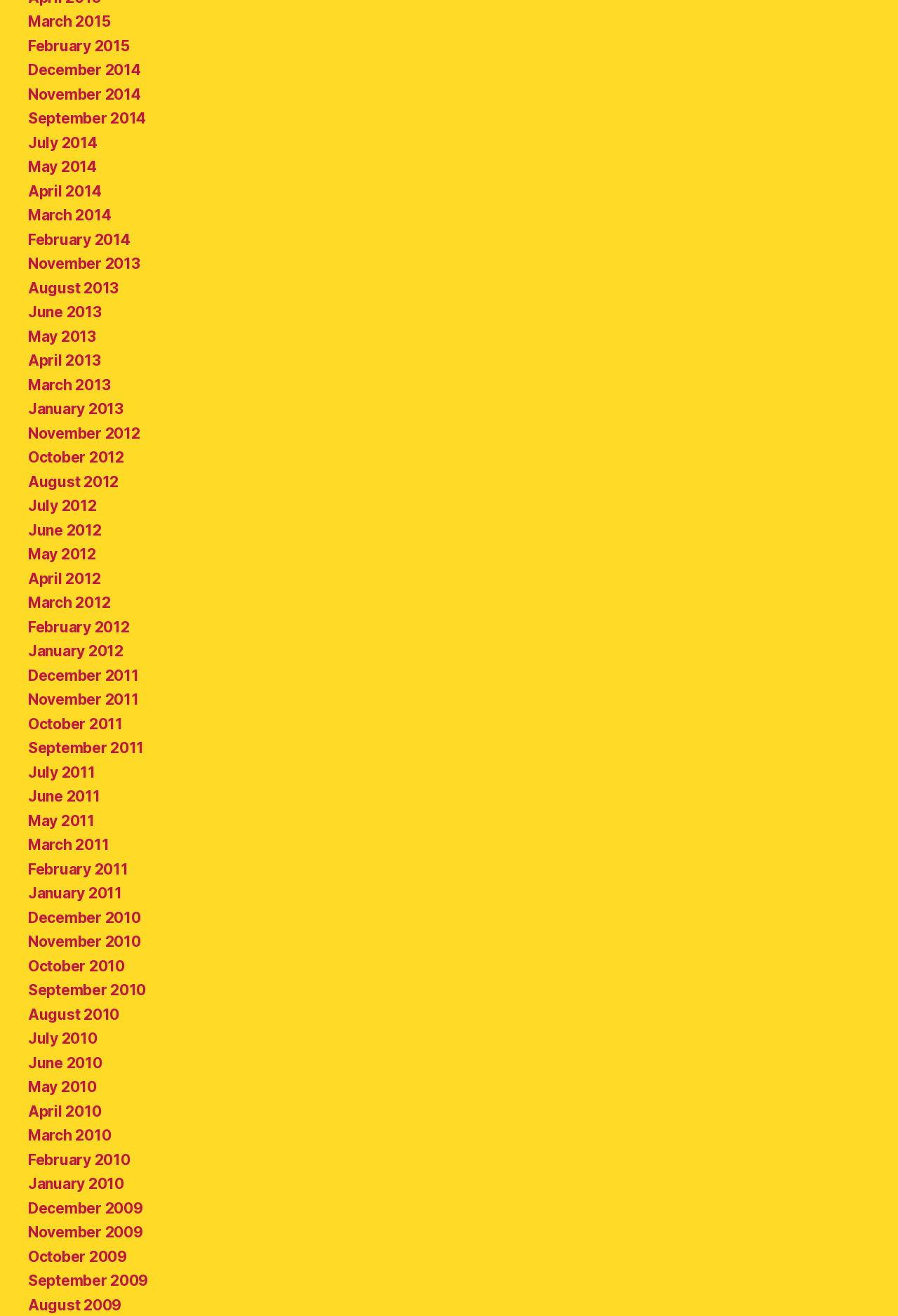Are the months listed in alphabetical order? Analyze the screenshot and reply with just one word or a short phrase.

No